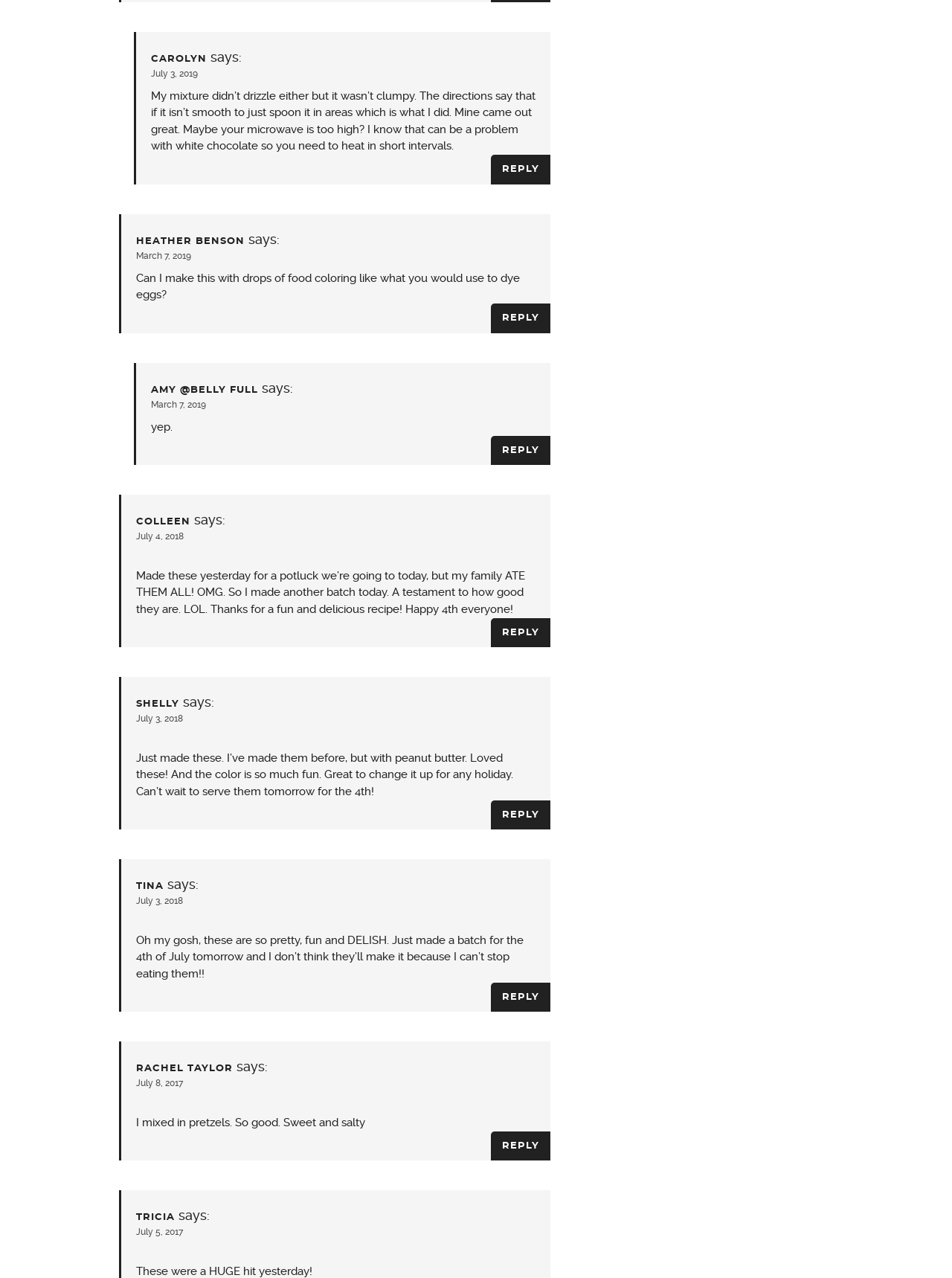What is the topic of discussion on this webpage?
Look at the screenshot and provide an in-depth answer.

I analyzed the text content of the comments and found that they are discussing a recipe, likely for a dessert or snack.